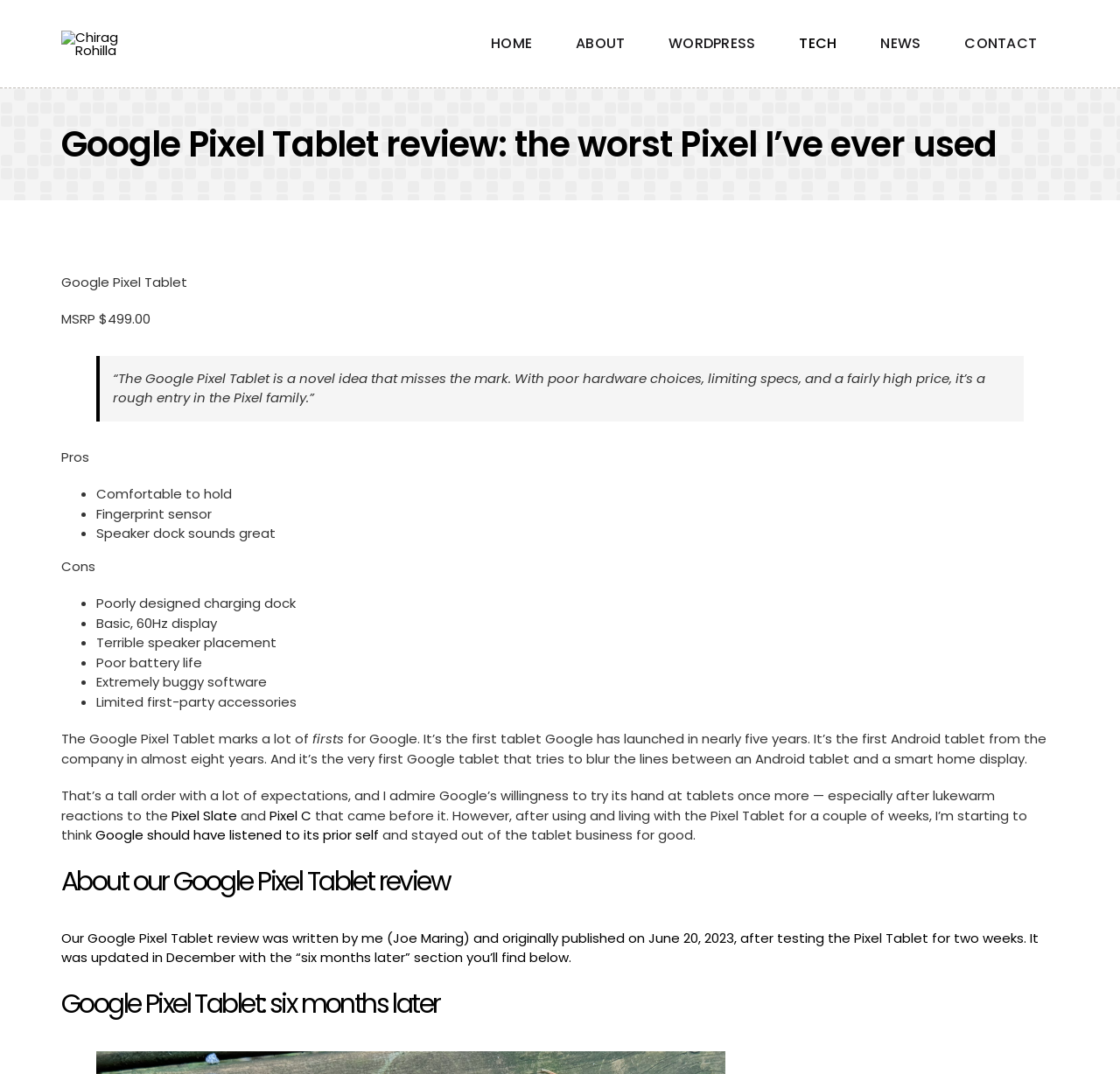Please identify the bounding box coordinates of the clickable element to fulfill the following instruction: "Click ABOUT". The coordinates should be four float numbers between 0 and 1, i.e., [left, top, right, bottom].

[0.495, 0.0, 0.578, 0.081]